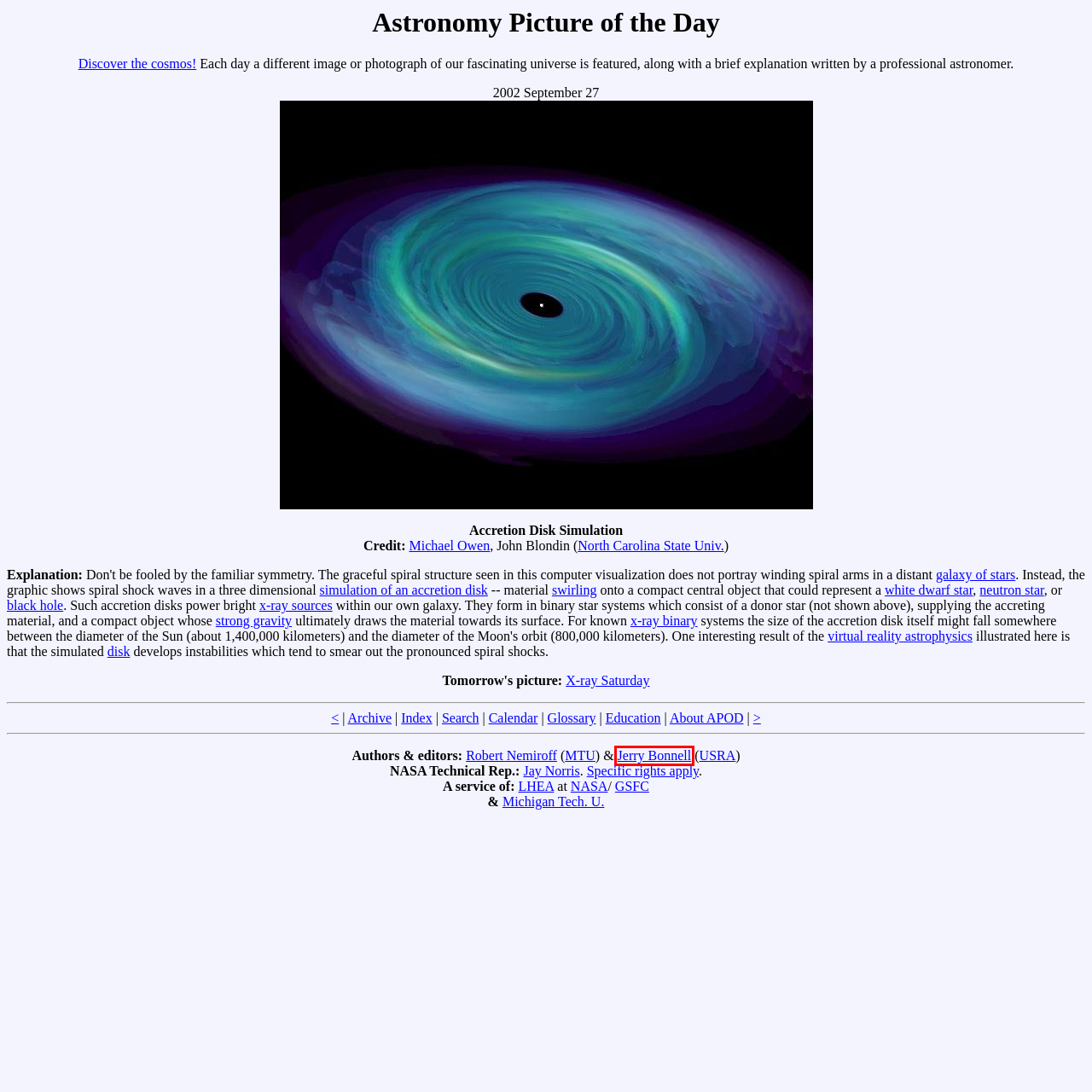Examine the screenshot of a webpage with a red bounding box around an element. Then, select the webpage description that best represents the new page after clicking the highlighted element. Here are the descriptions:
A. Webmaster redirect
B. X-ray Binary
C. Physics | Michigan Technological University
D. Bonnell
E. NC Teacher's Astronomy Workshop
F. Michigan Technological University
G. Goddard Space Flight Center - NASA
H. Robert J. Nemiroff's Home Page

D